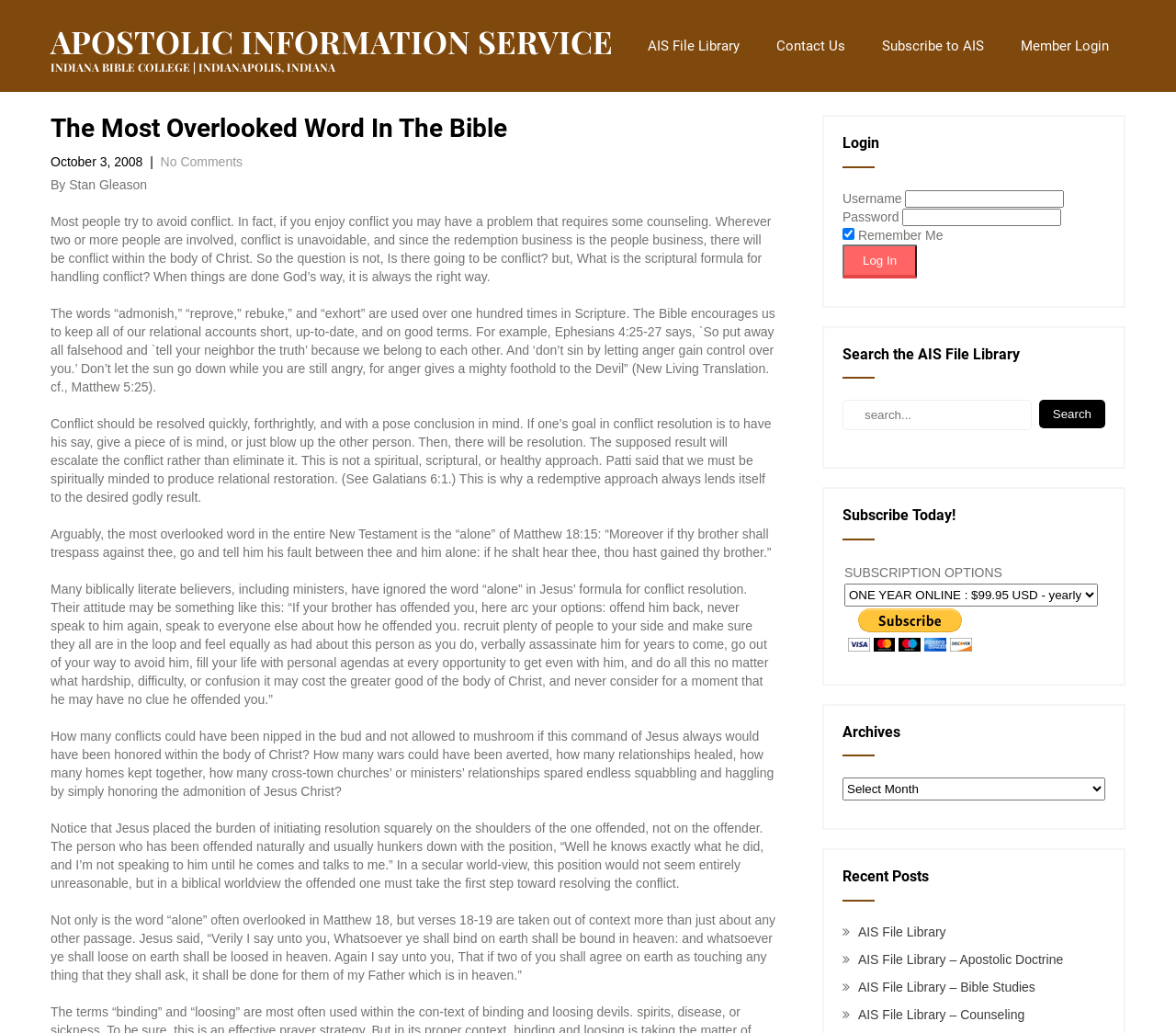Analyze the image and give a detailed response to the question:
How many subscription options are listed?

Only one subscription option is listed, which is 'ONE YEAR ONLINE : $99.95 USD - yearly'.